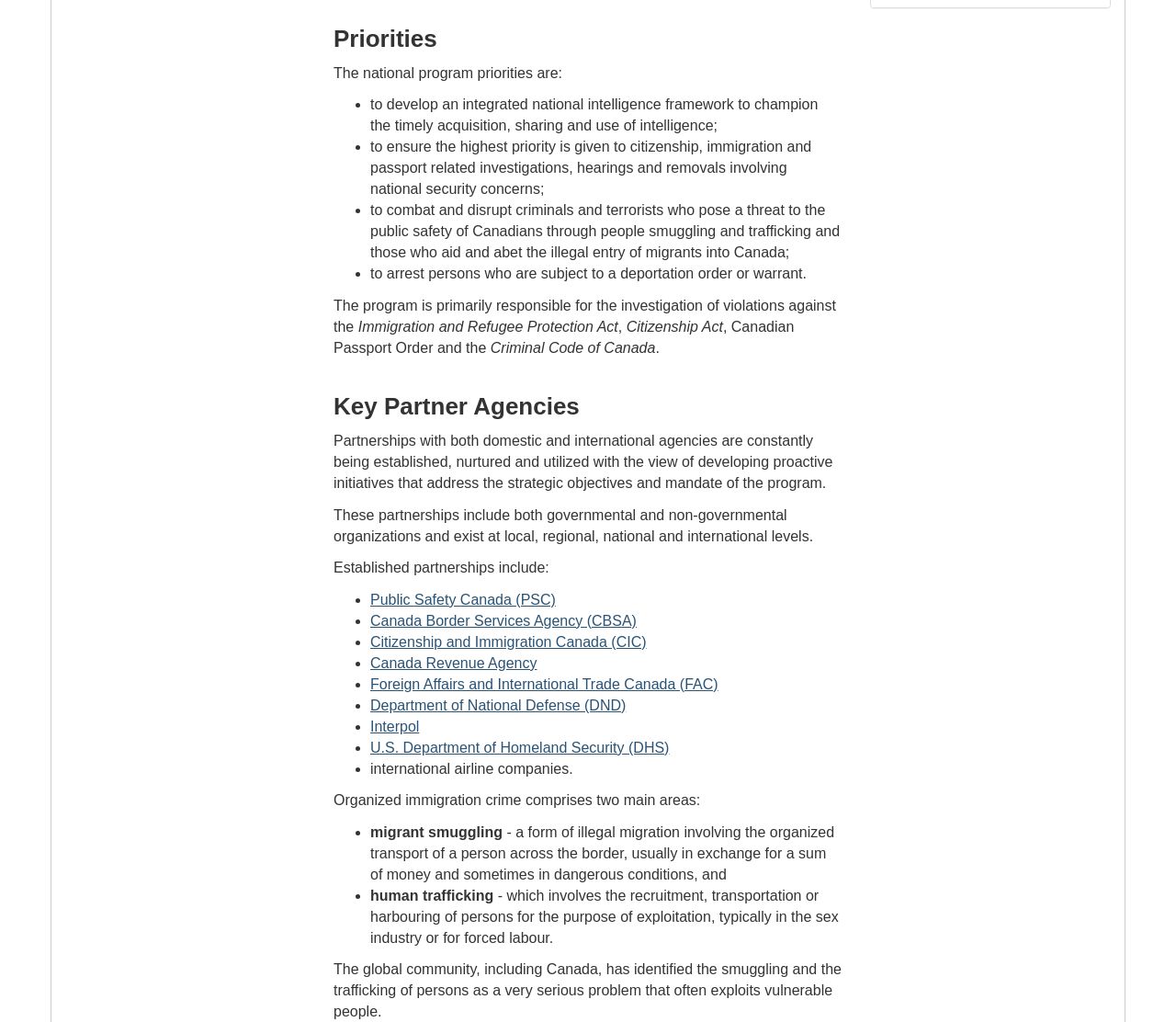Please locate the UI element described by "Canada Revenue Agency" and provide its bounding box coordinates.

[0.315, 0.641, 0.457, 0.656]